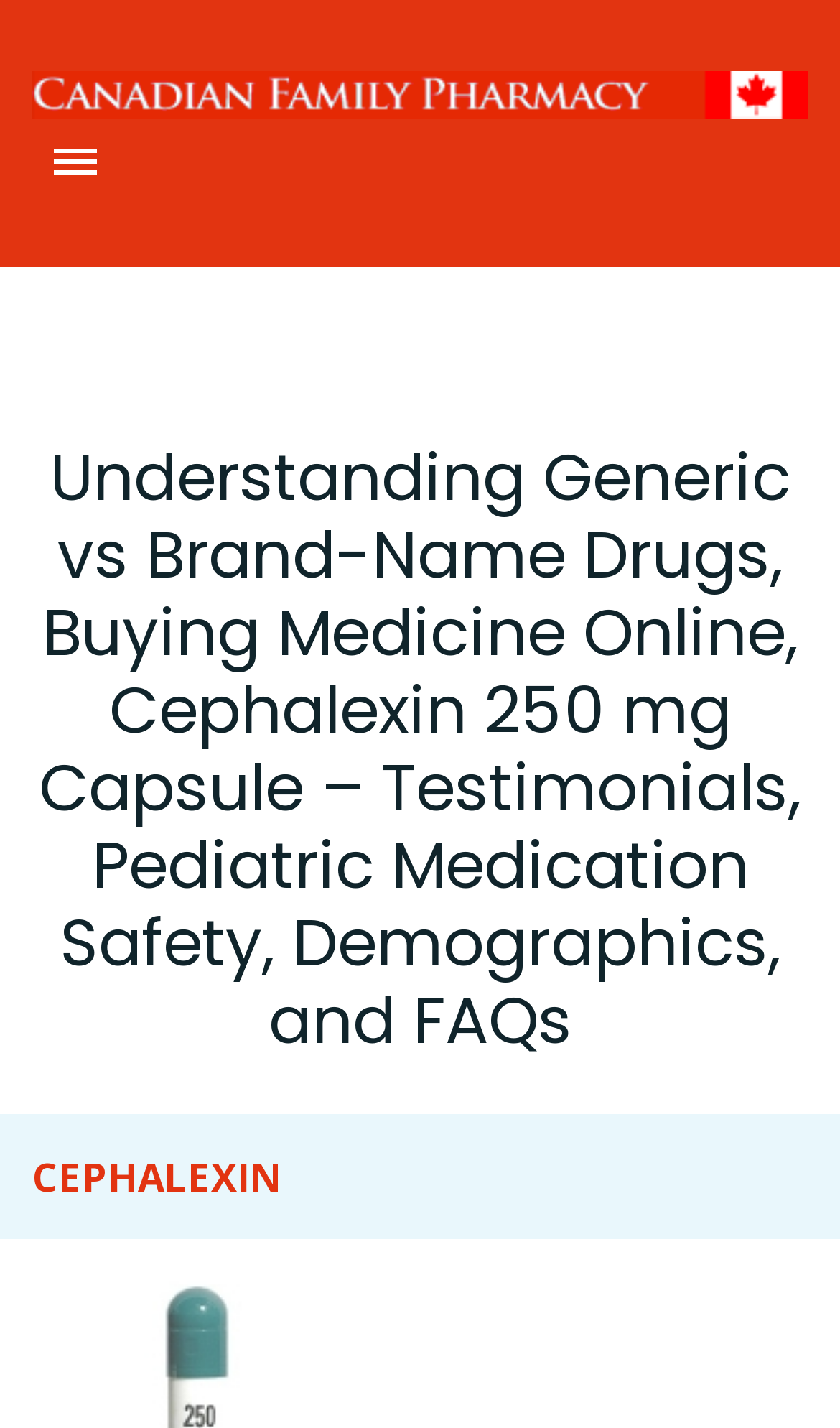Can you specify the bounding box coordinates of the area that needs to be clicked to fulfill the following instruction: "view REVIEWS"?

[0.094, 0.393, 0.242, 0.438]